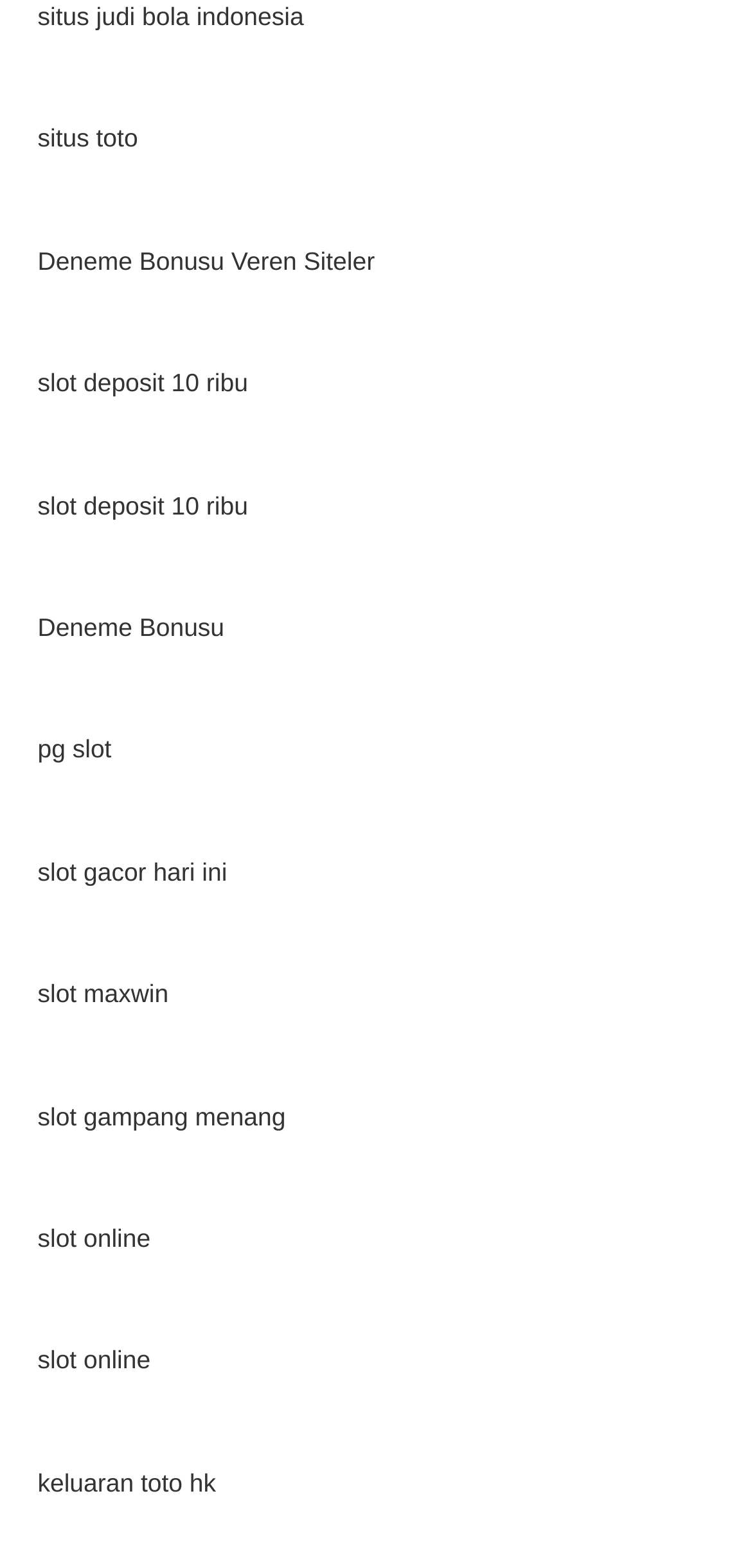What is the theme of the webpage? Look at the image and give a one-word or short phrase answer.

Gambling